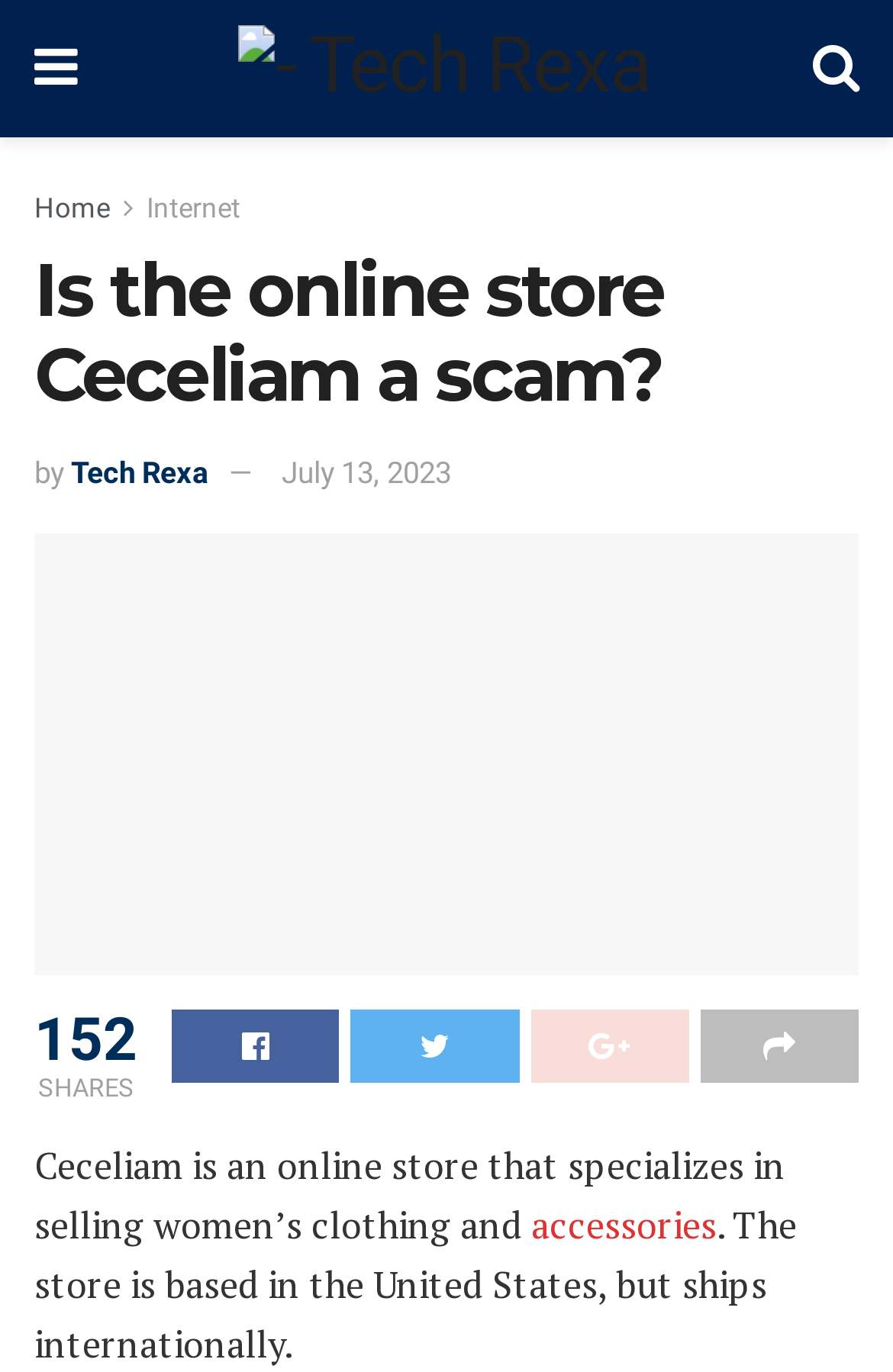Please reply with a single word or brief phrase to the question: 
How many shares does the article have?

152